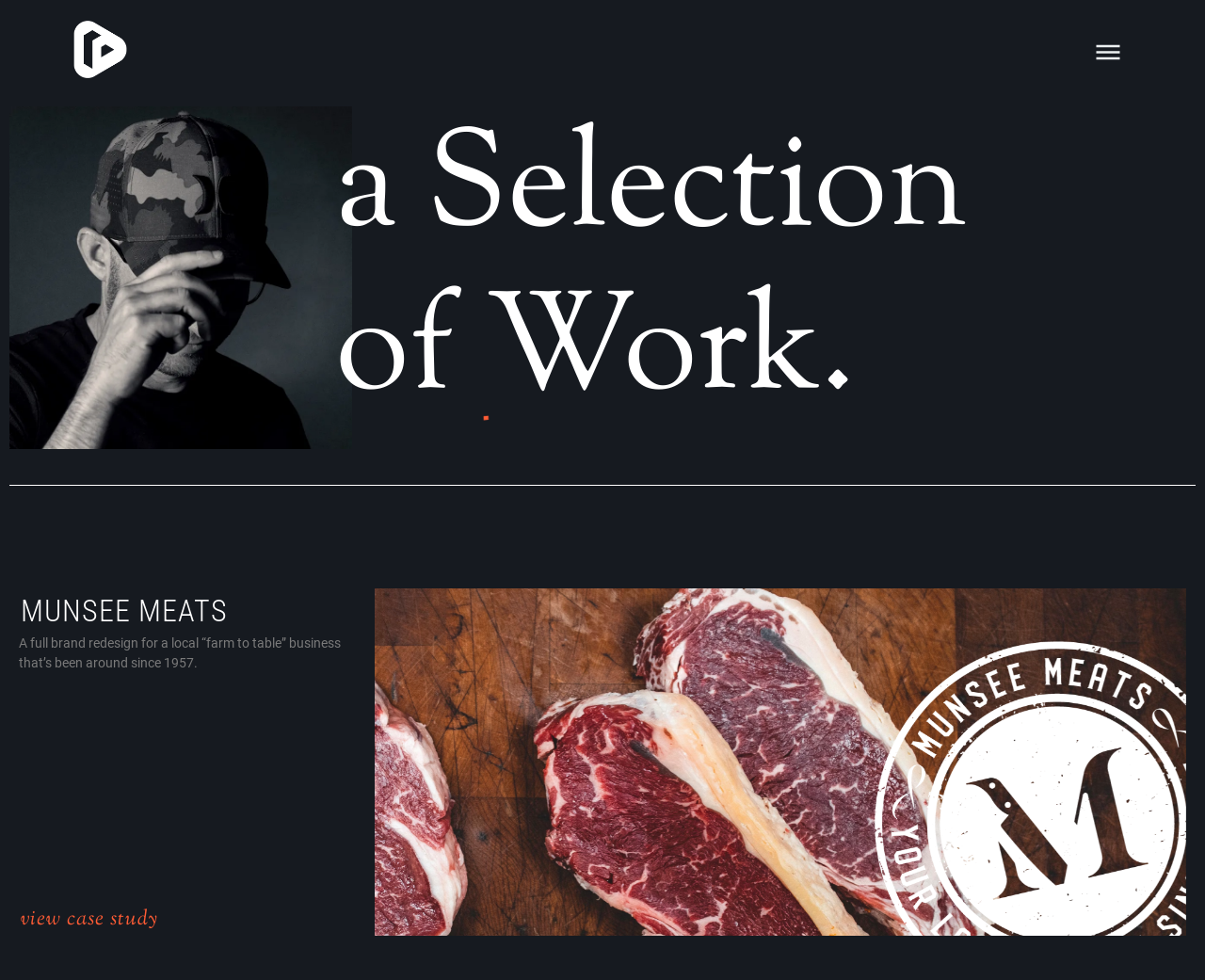Describe all the significant parts and information present on the webpage.

The webpage is a portfolio showcasing the creative work and case studies of Lucas Tetrault. At the top, there are two links, one on the left and one on the right, which may be navigation links. Below these links, there is a heading that reads "a Selection of Work." 

Under the heading, there is an image that takes up most of the width of the page. Below the image, there are several elements arranged vertically. The first element is a link to "MUNSEE MEATS", which is likely a project or case study. This is followed by a paragraph of text that describes the project, mentioning a full brand redesign for a local business. 

Below the text, there is another link to "view case study", which is likely related to the MUNSEE MEATS project. Finally, there is another link at the bottom right of the page, which may be another navigation link or a call-to-action. Overall, the webpage appears to be a showcase of the creator's work, with a focus on case studies and projects.